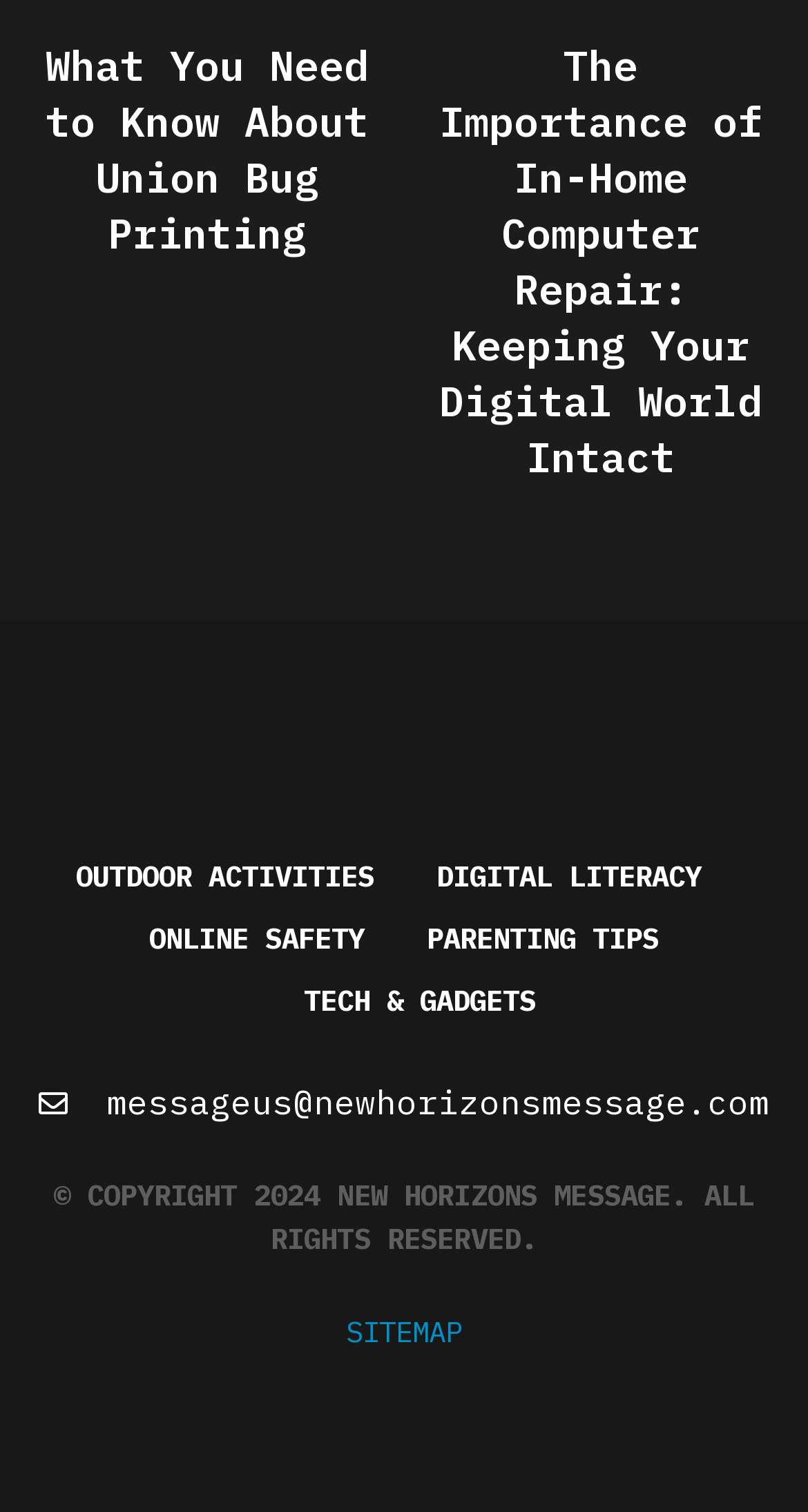Answer the question below using just one word or a short phrase: 
What is the email address to contact?

messageus@newhorizonsmessage.com